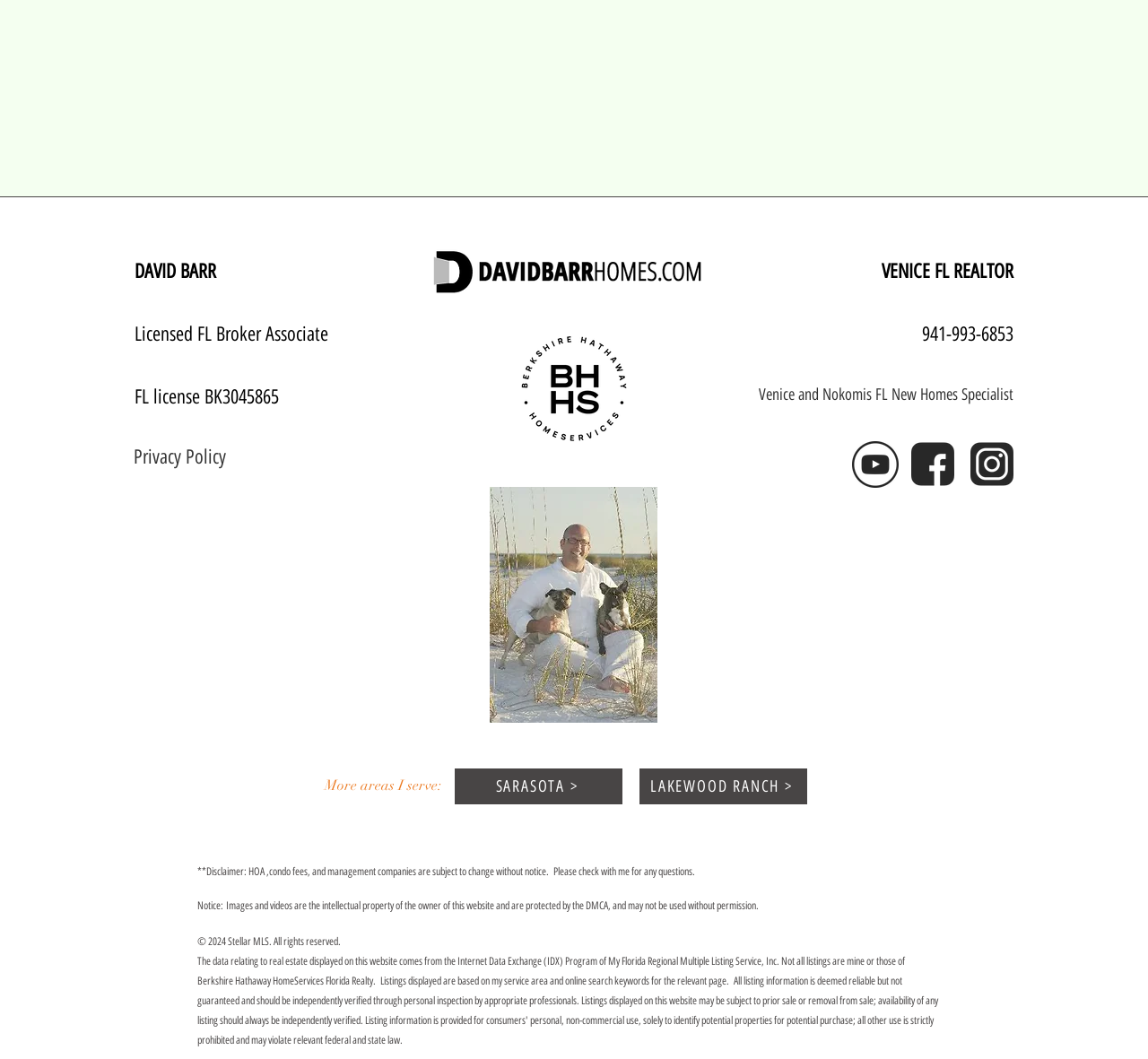Using the provided description SARASOTA >, find the bounding box coordinates for the UI element. Provide the coordinates in (top-left x, top-left y, bottom-right x, bottom-right y) format, ensuring all values are between 0 and 1.

[0.396, 0.725, 0.542, 0.759]